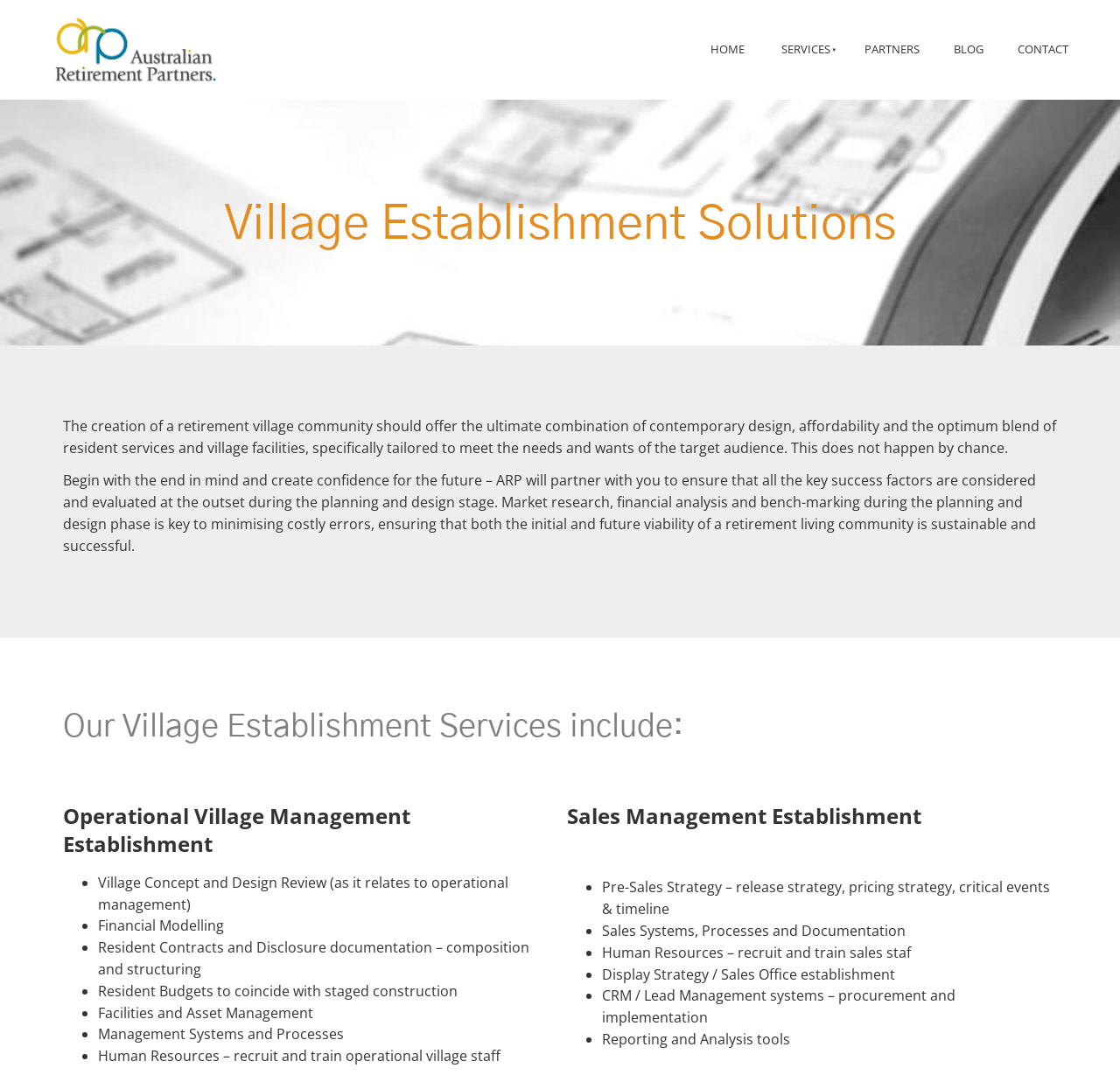Look at the image and give a detailed response to the following question: What is the focus of ARP's partnership with clients?

According to the webpage, ARP partners with clients to ensure that all key success factors are considered and evaluated at the outset during the planning and design stage of a retirement project. This partnership aims to minimize costly errors and ensure the success of the project.